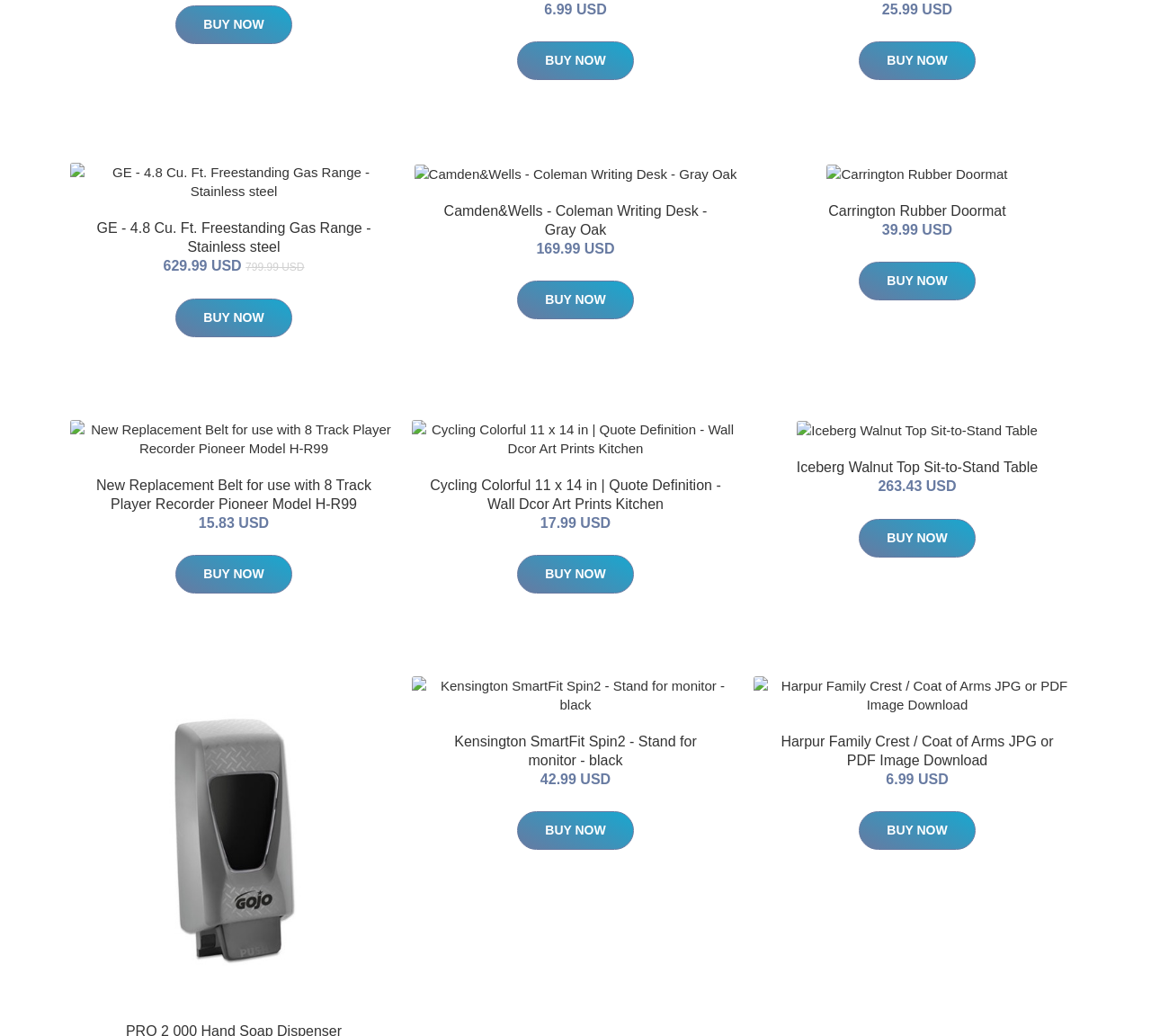Provide a short answer to the following question with just one word or phrase: What is the name of the product with the price 169.99 USD?

Camden&Wells - Coleman Writing Desk